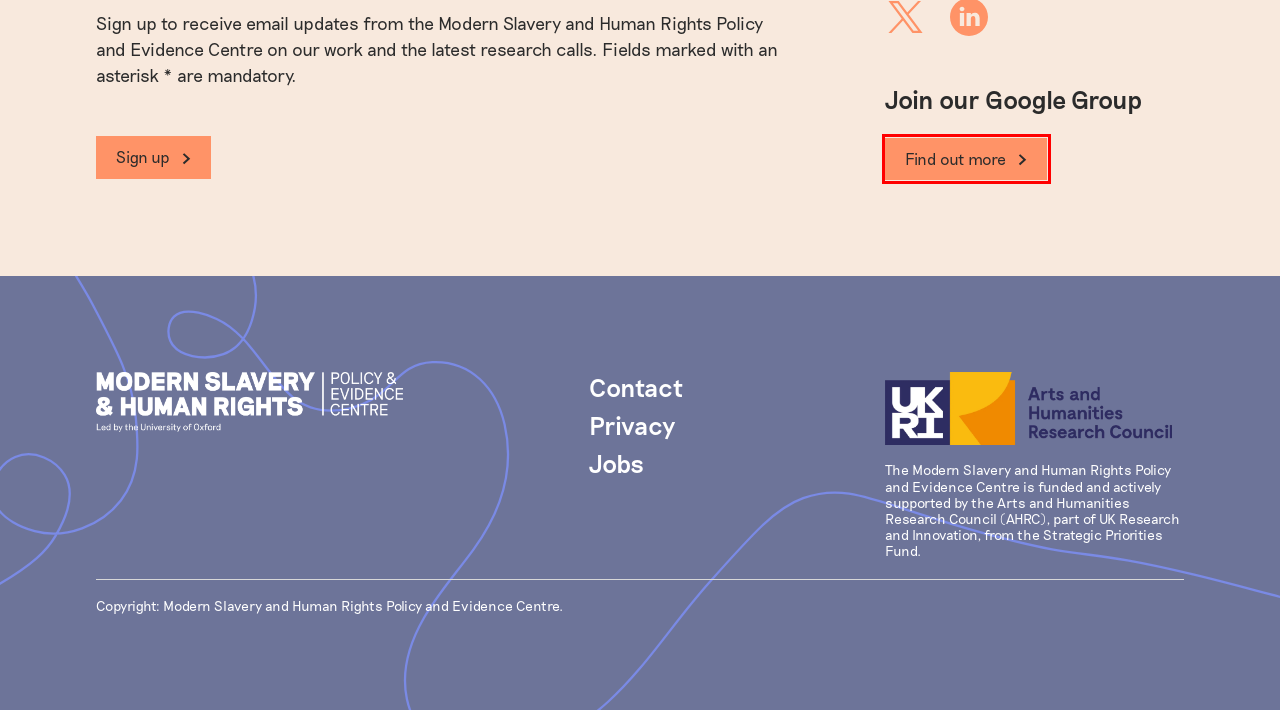Given a webpage screenshot with a red bounding box around a particular element, identify the best description of the new webpage that will appear after clicking on the element inside the red bounding box. Here are the candidates:
A. Modern Slavery PEC | Privacy policy
B. Modern Slavery PEC | Contact us
C. Modern Slavery PEC | All projects
D. Modern Slavery PEC | Publications
E. Modern Slavery PEC | Modern Slavery PEC Email Group
F. Modern Slavery PEC | People
G. Modern Slavery PEC | Outcomes for children and young people affected…
H. Modern Slavery PEC | Jobs and opportunities

E